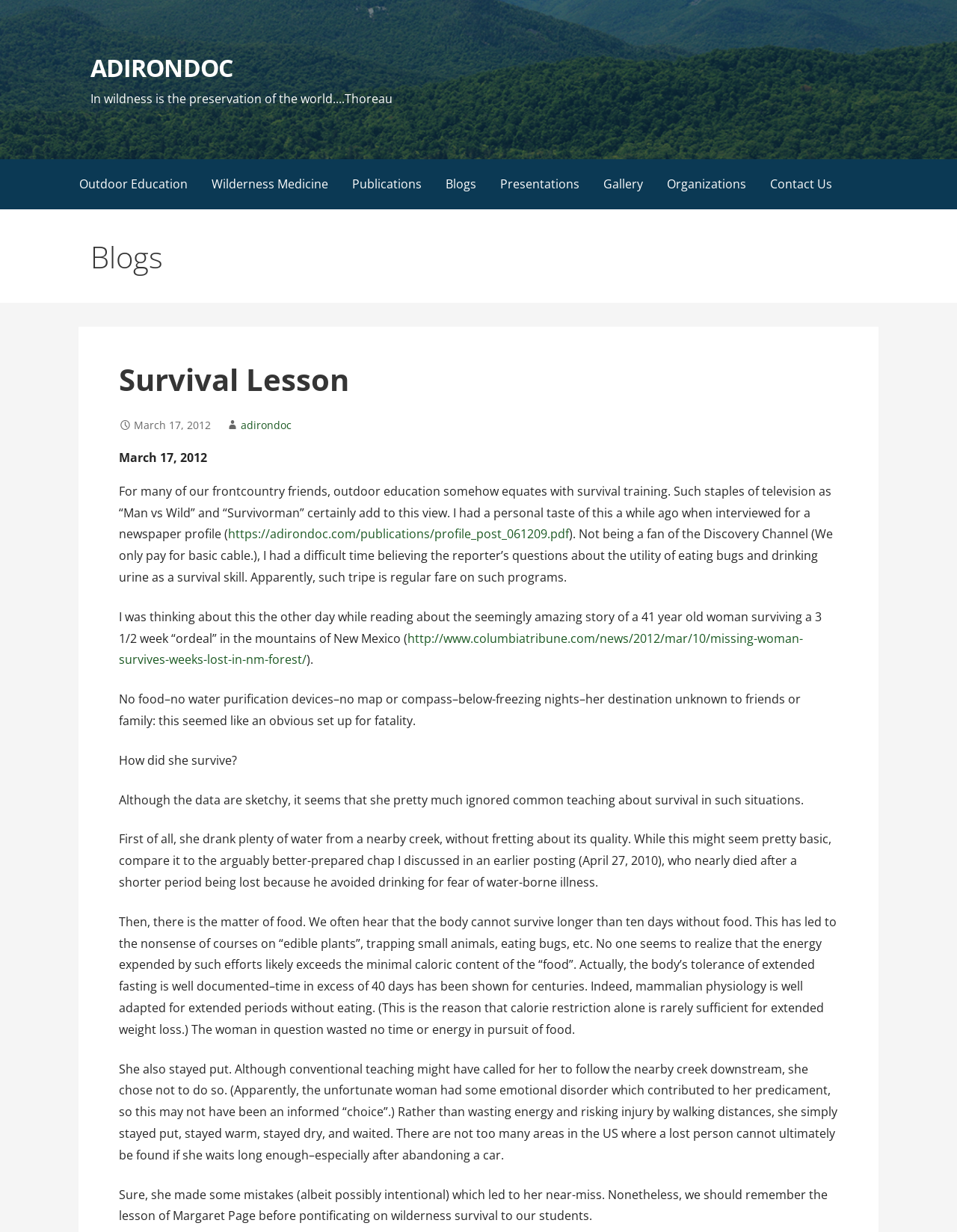How long can the body survive without food?
Answer the question with just one word or phrase using the image.

Over 40 days